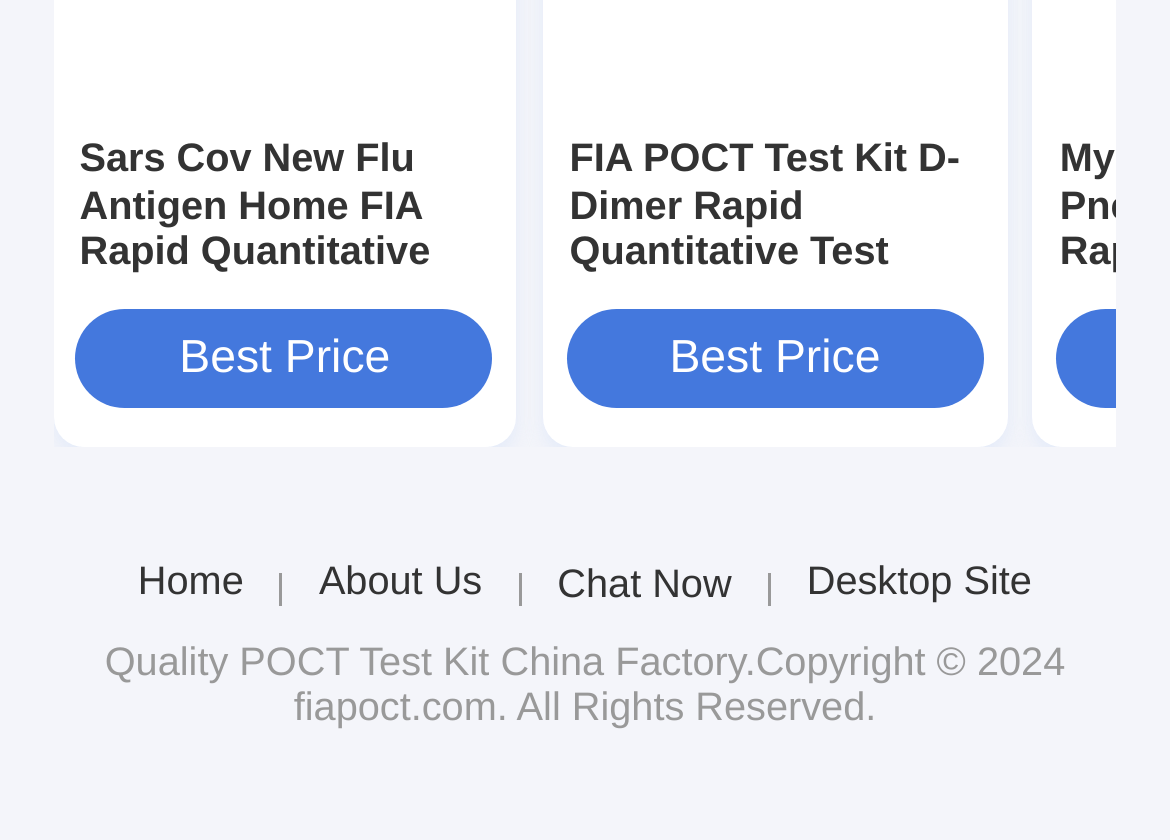How many navigation links are there at the bottom?
Look at the image and answer the question using a single word or phrase.

5